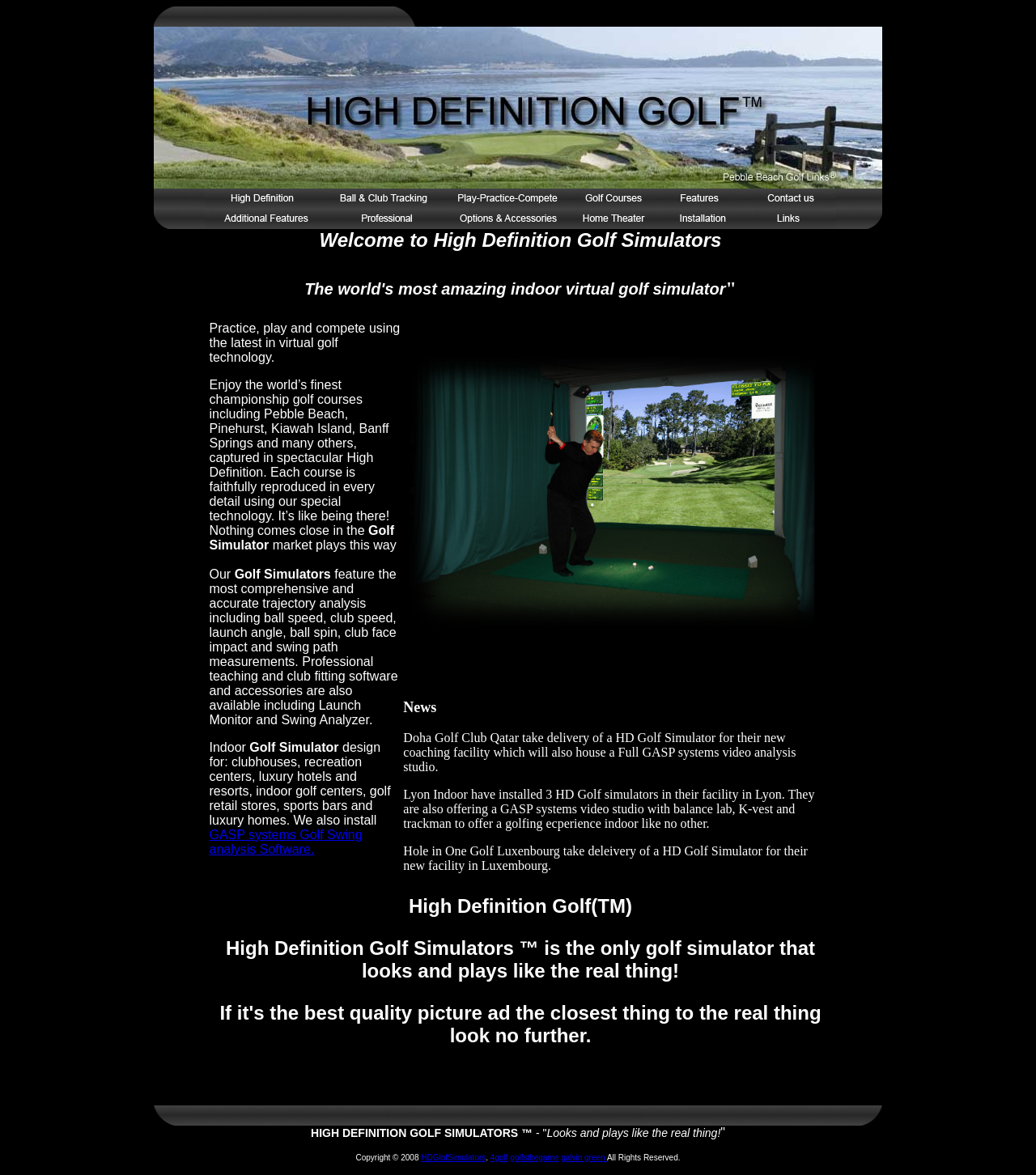Give a concise answer of one word or phrase to the question: 
How many images are there in the first row of the table?

2